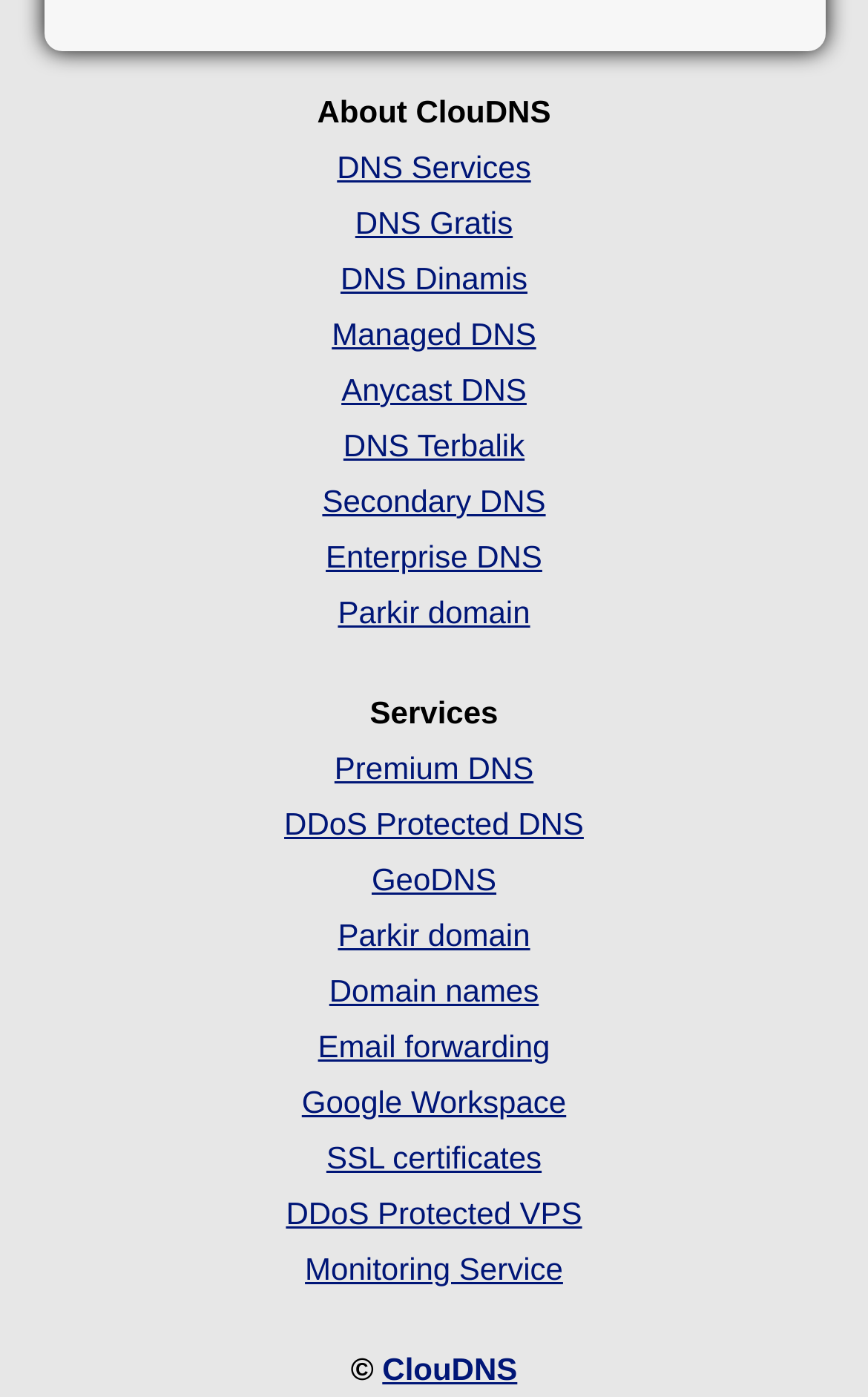What is the last link on the webpage?
Refer to the image and answer the question using a single word or phrase.

Monitoring Service